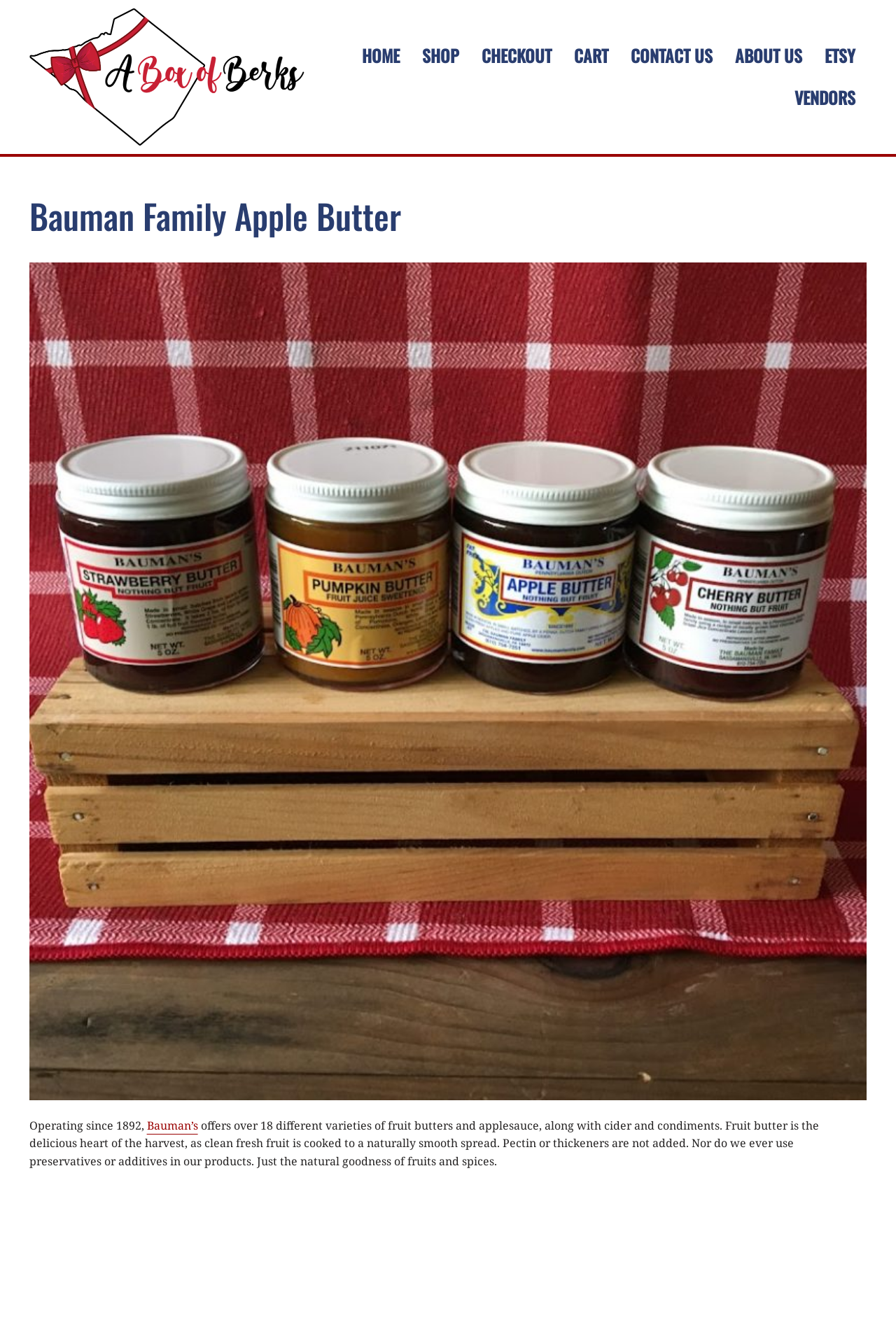Point out the bounding box coordinates of the section to click in order to follow this instruction: "check cart".

[0.628, 0.026, 0.692, 0.058]